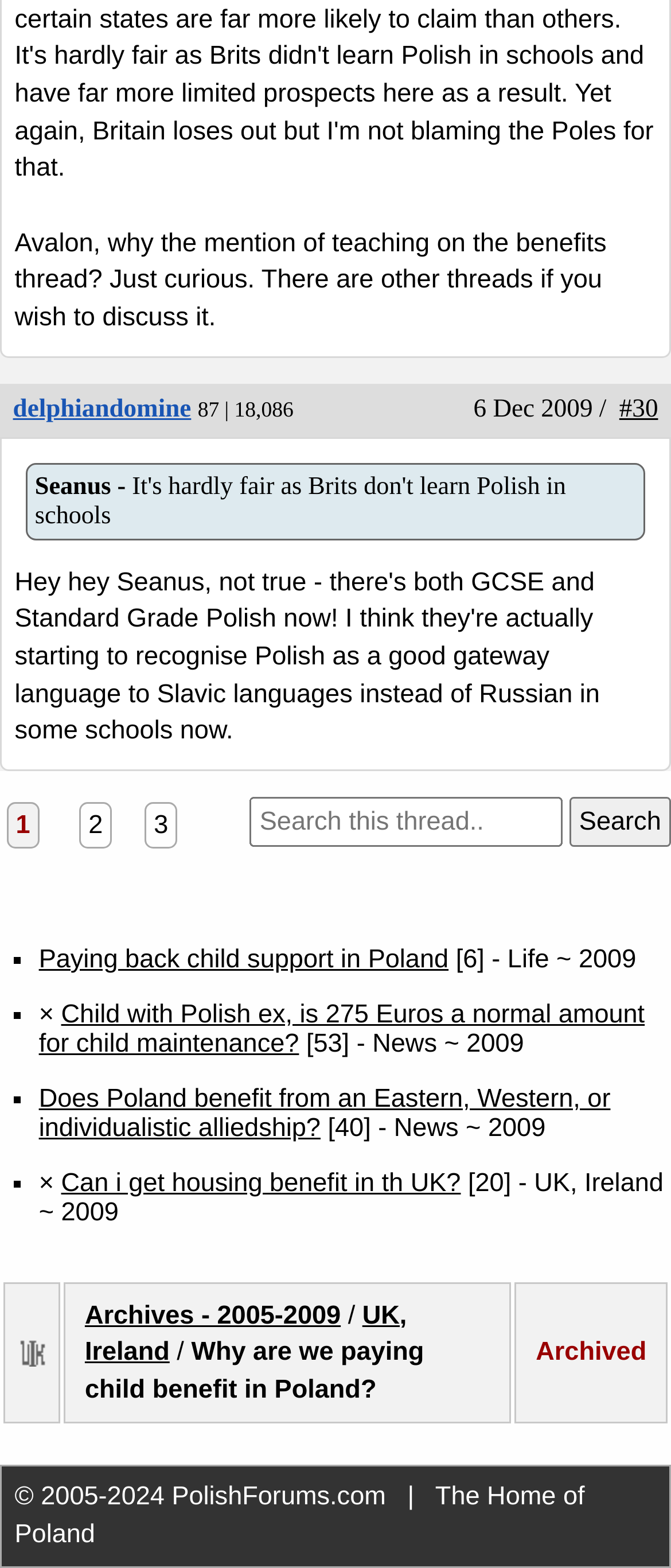What is the topic of the discussion thread?
Give a thorough and detailed response to the question.

Based on the text content of the webpage, specifically the thread title 'Paying back child support in Poland' and the mention of 'child maintenance' in another thread, it can be inferred that the topic of discussion is related to child support in Poland.